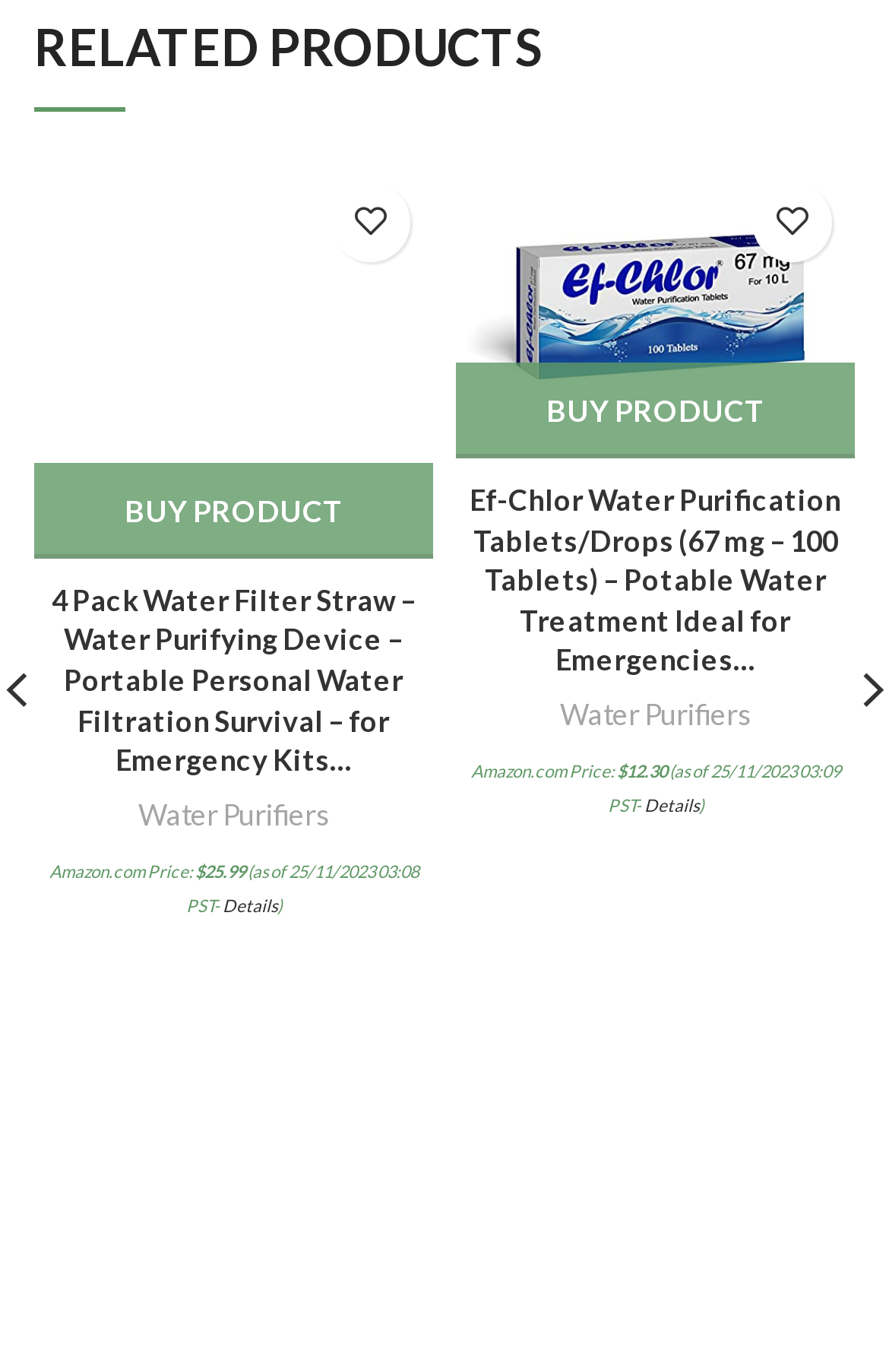Using a single word or phrase, answer the following question: 
What is the price of the second product?

$12.30